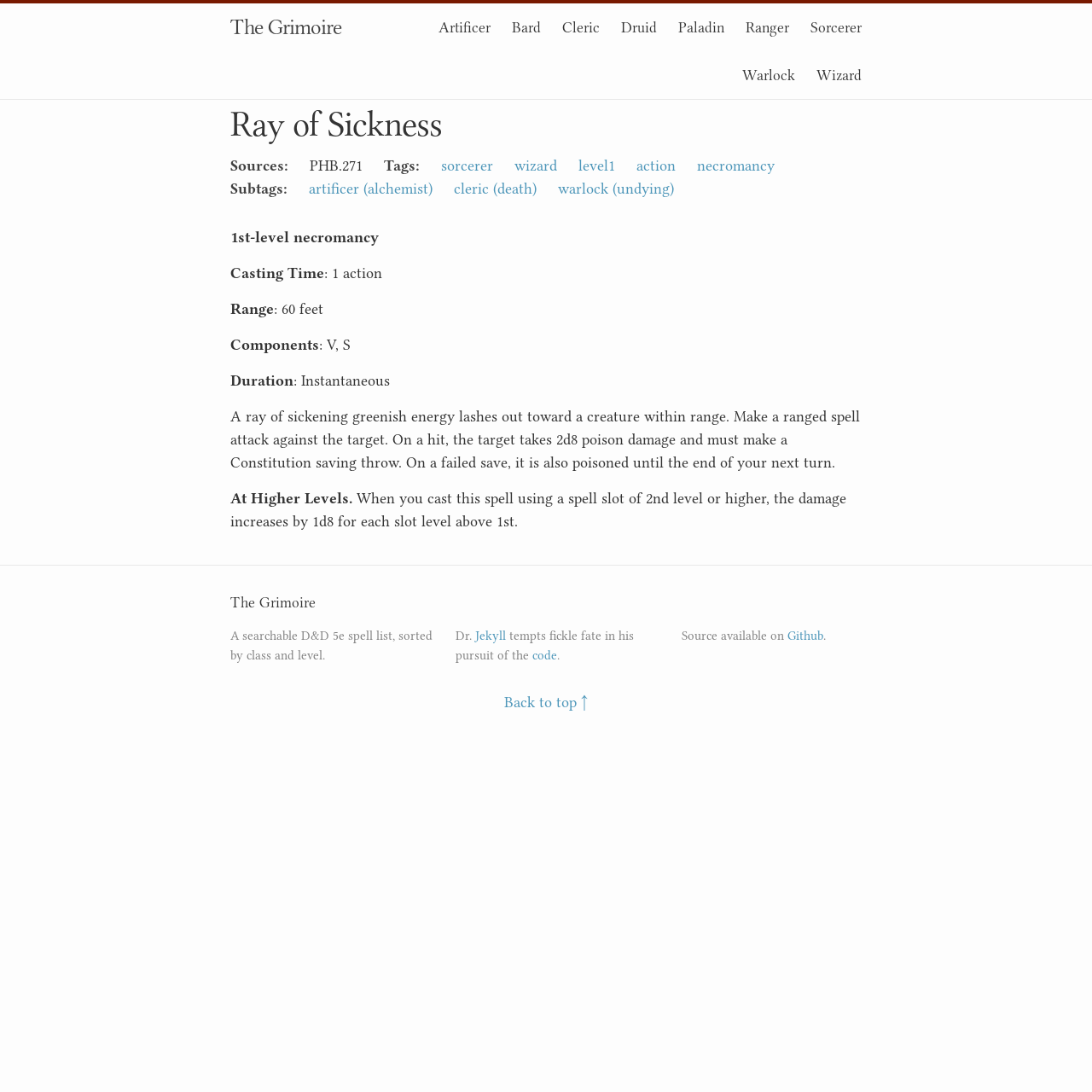Extract the top-level heading from the webpage and provide its text.

Ray of Sickness